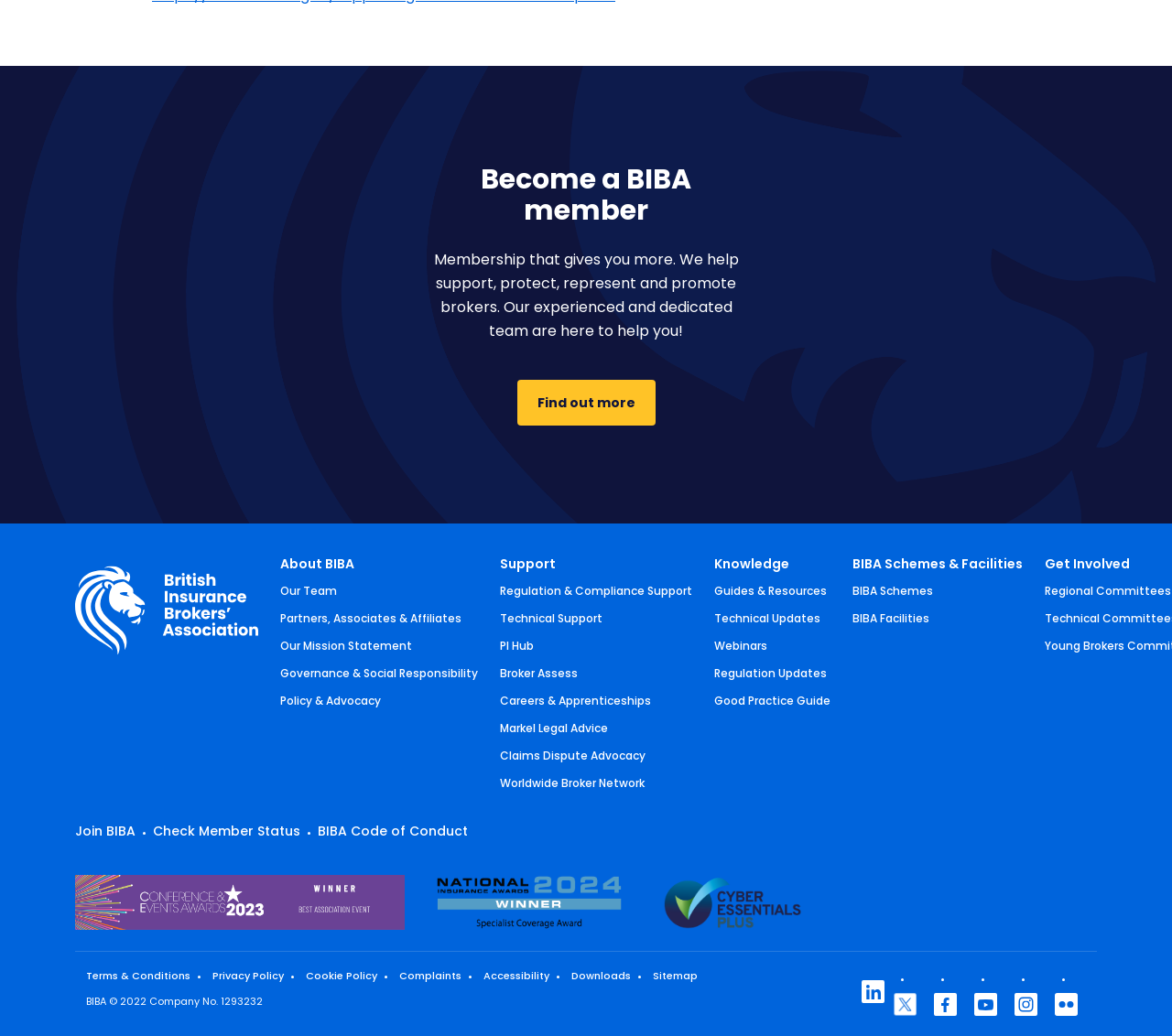Identify the bounding box coordinates of the clickable region required to complete the instruction: "Get support from BIBA". The coordinates should be given as four float numbers within the range of 0 and 1, i.e., [left, top, right, bottom].

[0.427, 0.534, 0.591, 0.555]